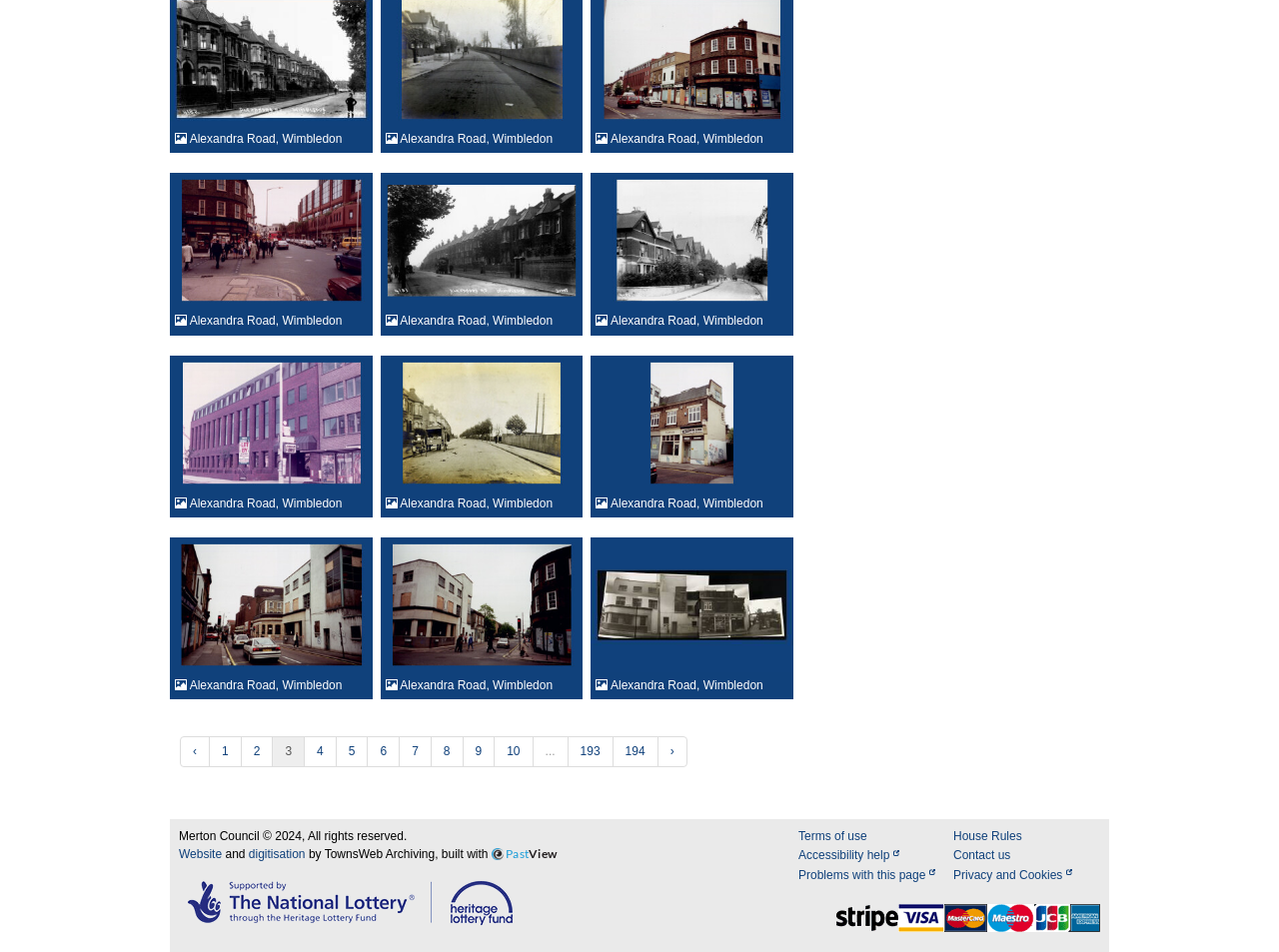Identify the bounding box coordinates of the clickable region necessary to fulfill the following instruction: "Contact us". The bounding box coordinates should be four float numbers between 0 and 1, i.e., [left, top, right, bottom].

[0.745, 0.89, 0.86, 0.908]